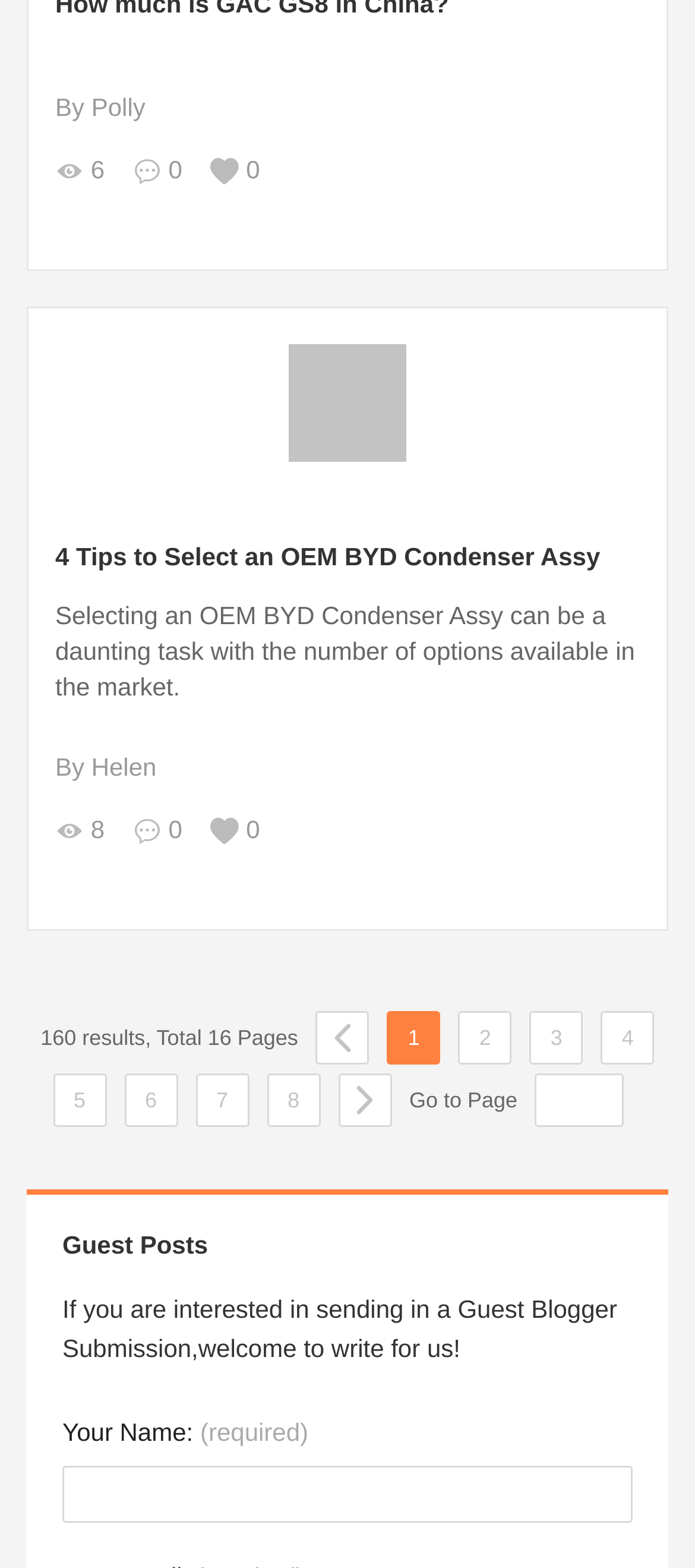Please determine the bounding box coordinates of the section I need to click to accomplish this instruction: "Click on the link to view the article '4 Tips to Select an OEM BYD Condenser Assy'".

[0.079, 0.345, 0.864, 0.363]